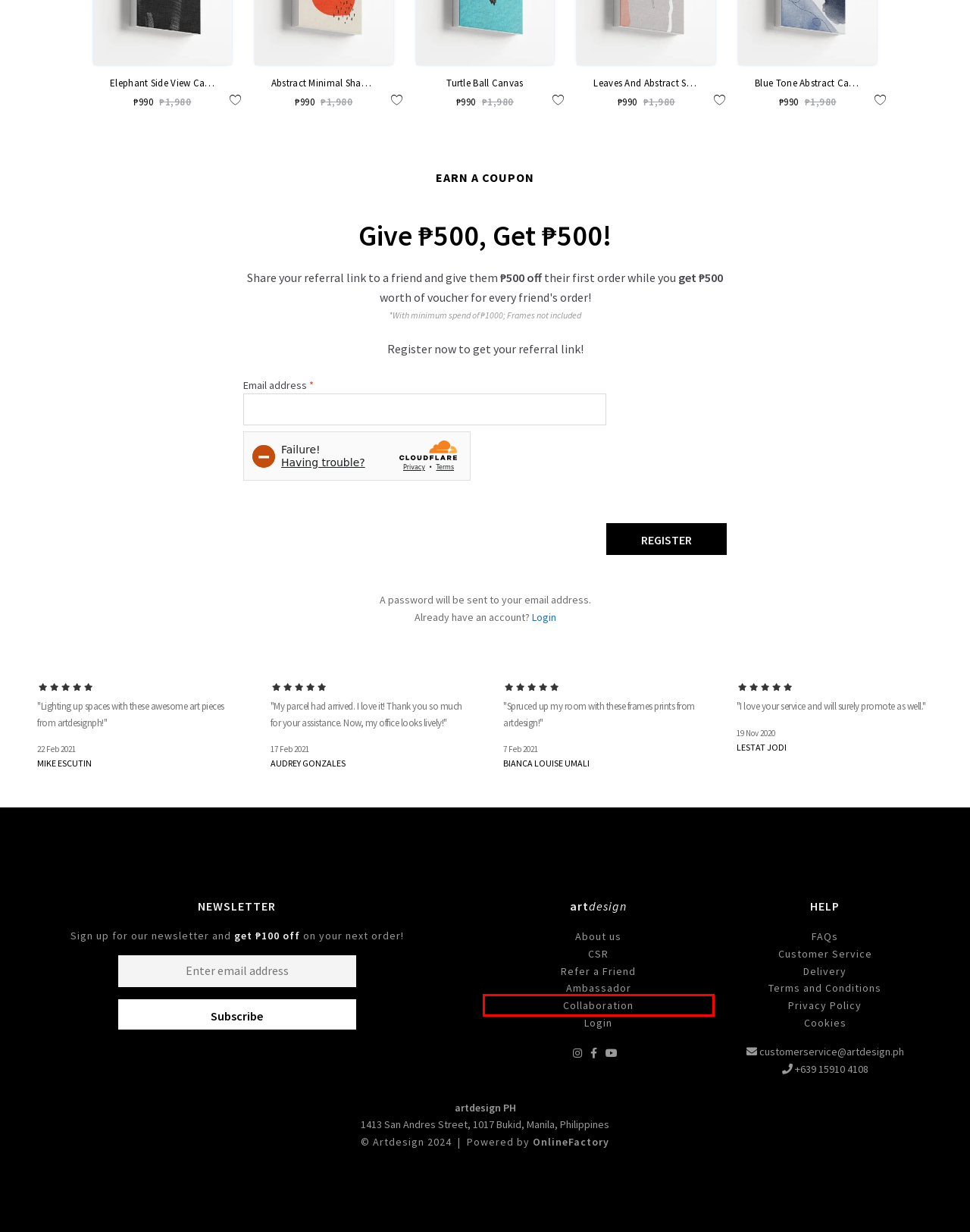Look at the screenshot of a webpage that includes a red bounding box around a UI element. Select the most appropriate webpage description that matches the page seen after clicking the highlighted element. Here are the candidates:
A. Customer service - Artdesign
B. Illustration Canvas Prints - Artdesign
C. Restaurant Collaborations - Artdesign
D. Cookies - Artdesign
E. Outsourcing Kundtjänst Filippinerna
F. The Ambassador Collections - Artdesign
G. About us - Artdesign
H. Terms and conditions - Artdesign

C